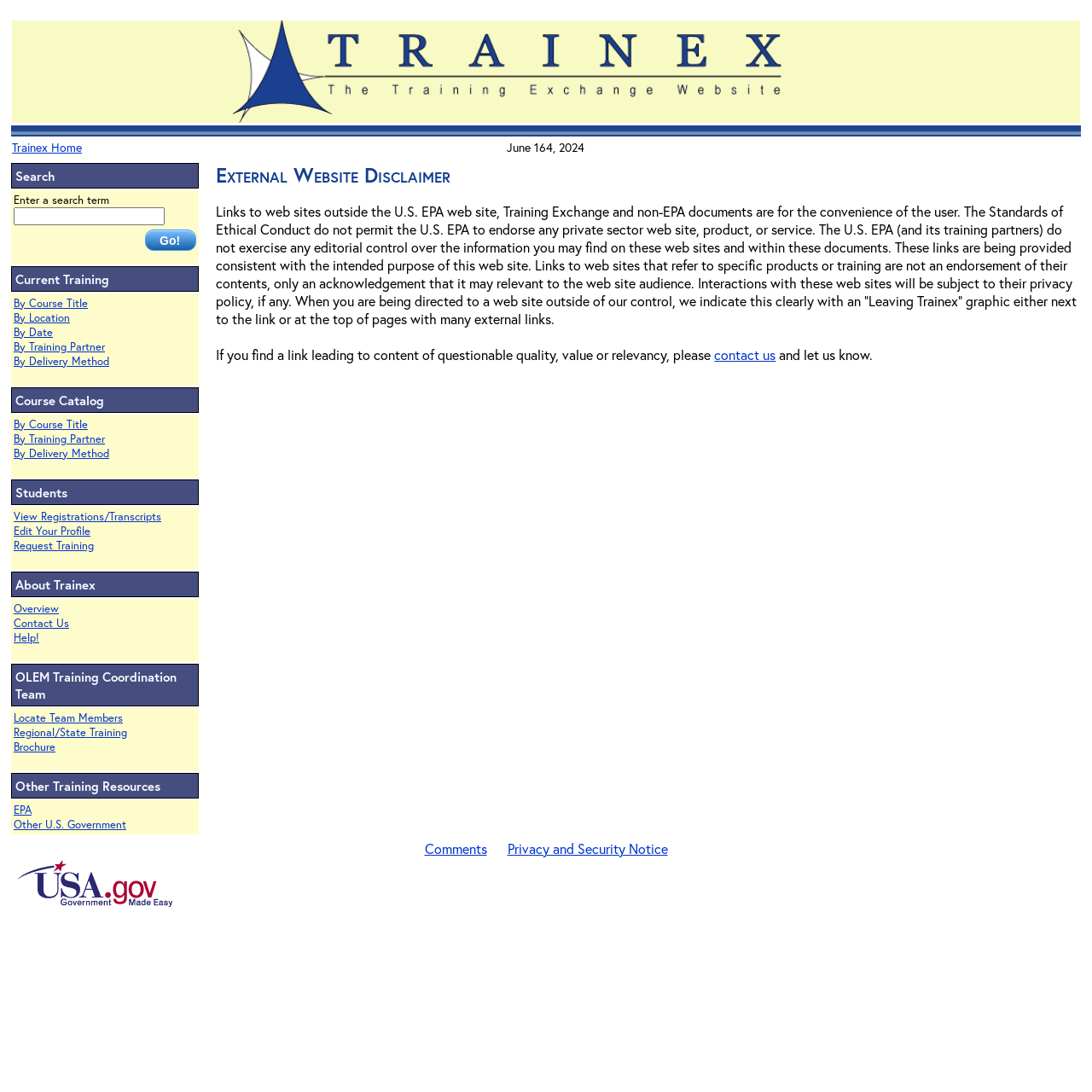Please locate the UI element described by "Privacy and Security Notice" and provide its bounding box coordinates.

[0.464, 0.769, 0.611, 0.785]